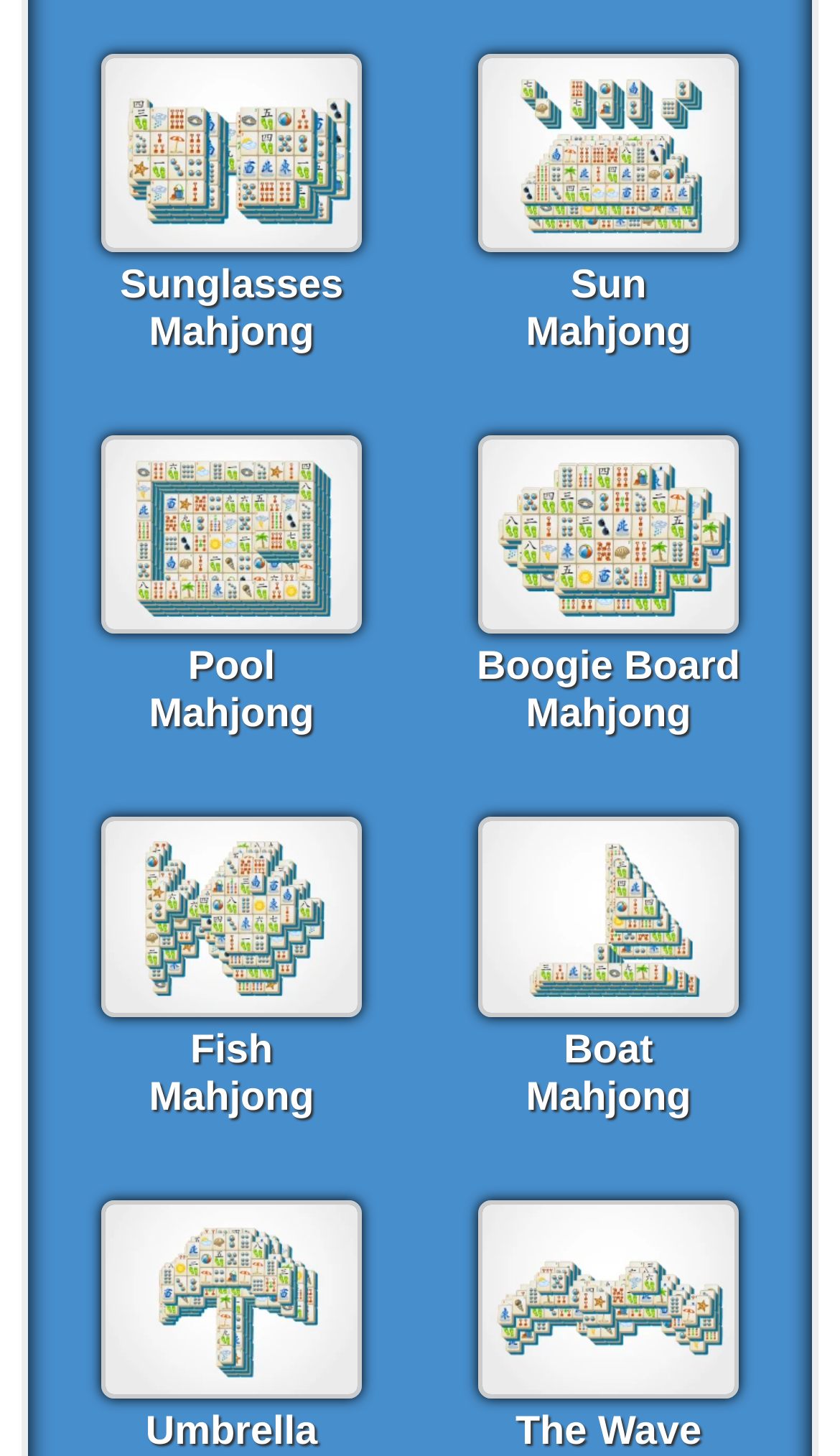Specify the bounding box coordinates of the area to click in order to execute this command: 'Play The Wave Mahjong'. The coordinates should consist of four float numbers ranging from 0 to 1, and should be formatted as [left, top, right, bottom].

[0.569, 0.941, 0.88, 0.966]